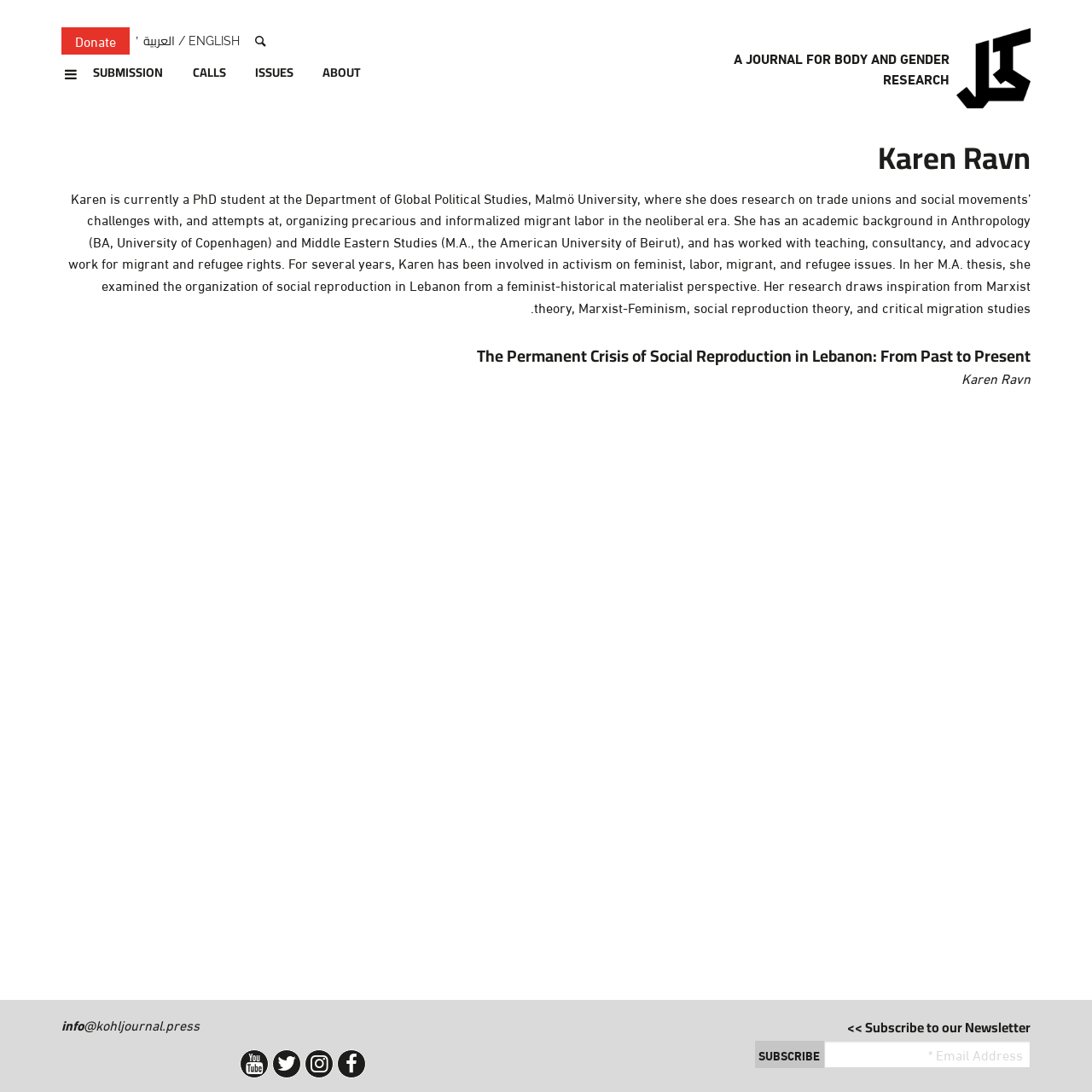Locate the bounding box coordinates of the element you need to click to accomplish the task described by this instruction: "Read the article 'Anticolonial Feminist Imaginaries'".

[0.175, 0.075, 0.274, 0.147]